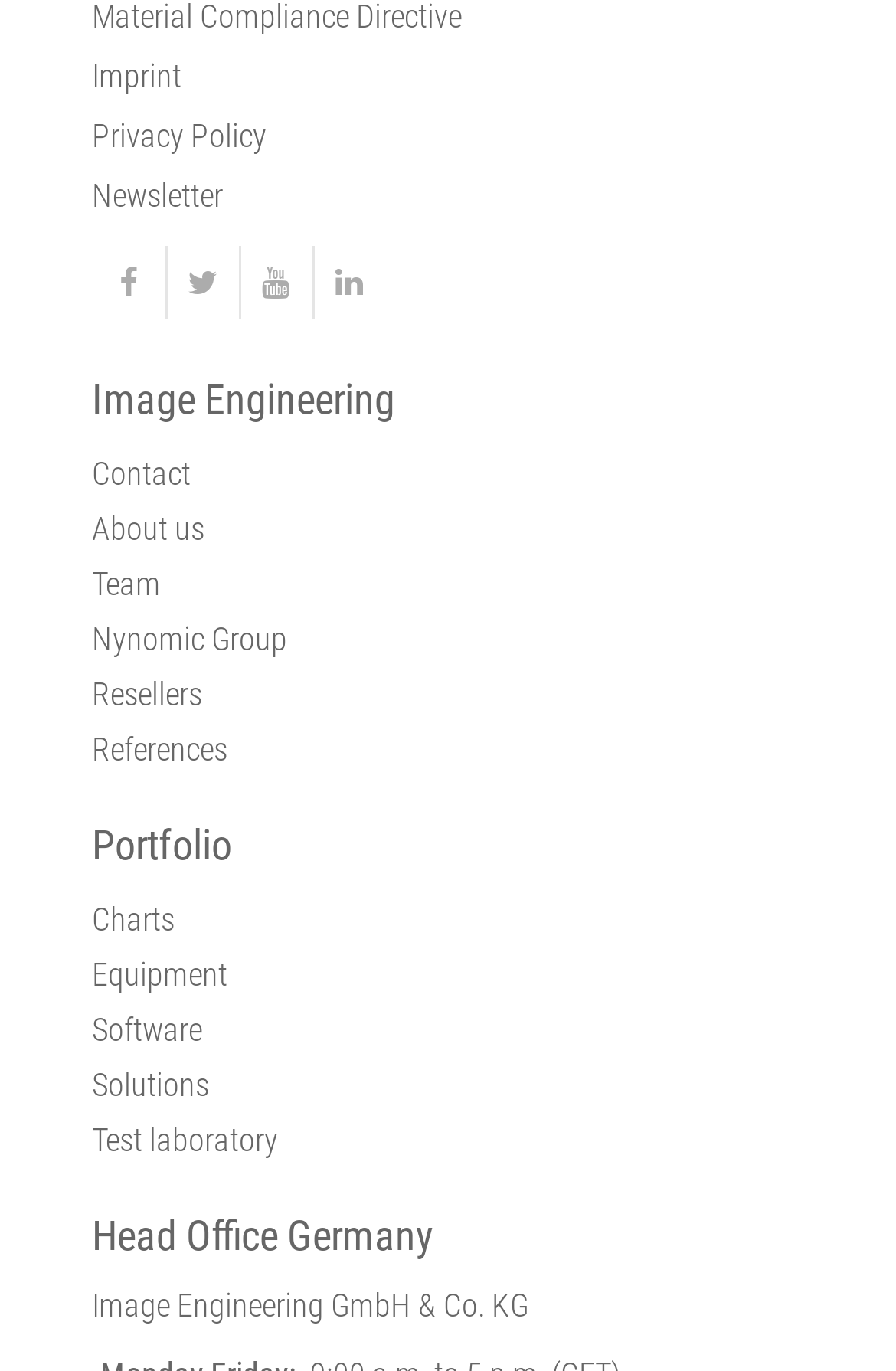Locate the bounding box coordinates of the clickable region to complete the following instruction: "visit portfolio."

[0.103, 0.6, 0.897, 0.633]